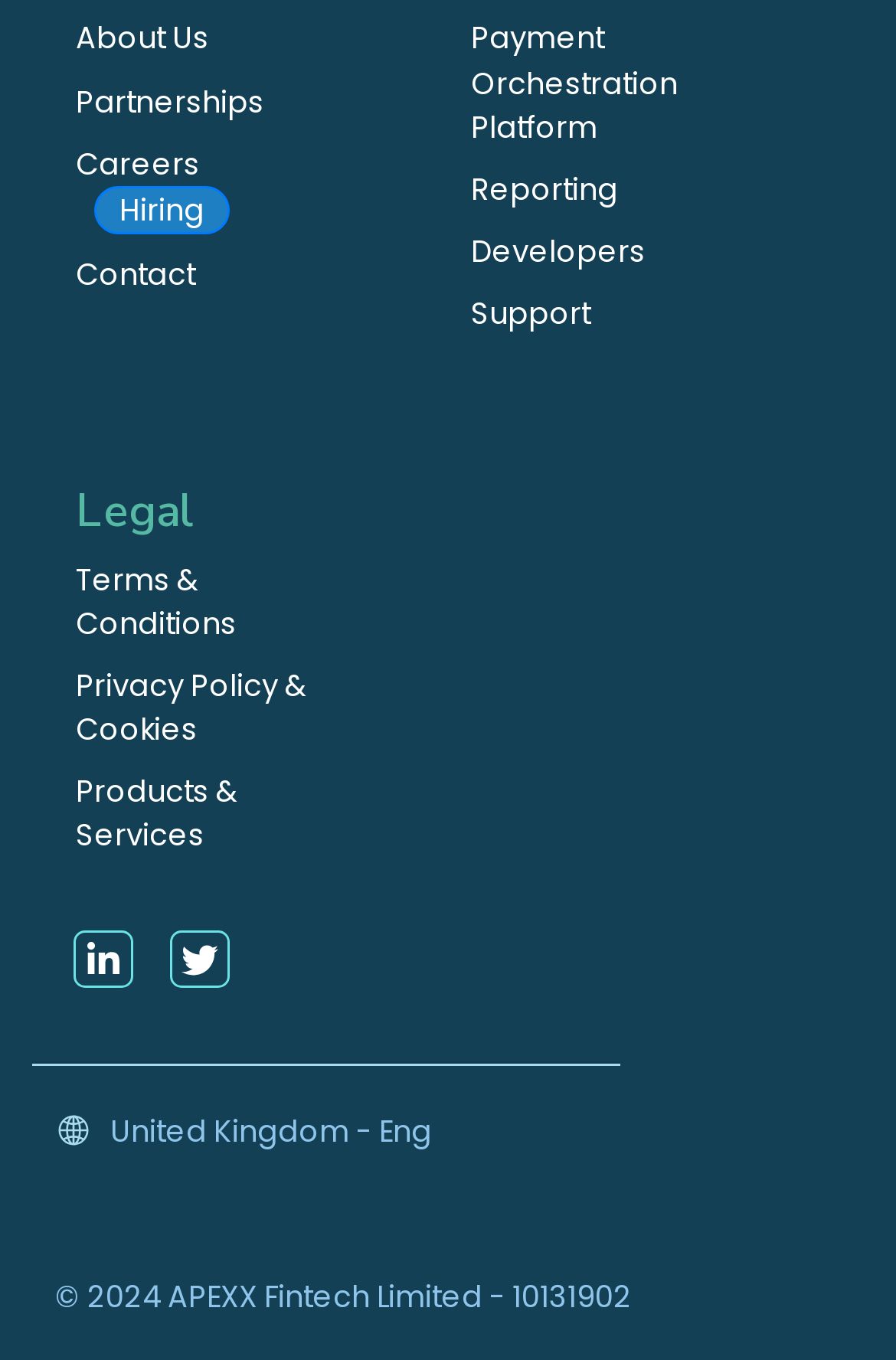Please determine the bounding box coordinates of the element to click on in order to accomplish the following task: "Go to Careers Hiring". Ensure the coordinates are four float numbers ranging from 0 to 1, i.e., [left, top, right, bottom].

[0.085, 0.104, 0.364, 0.173]